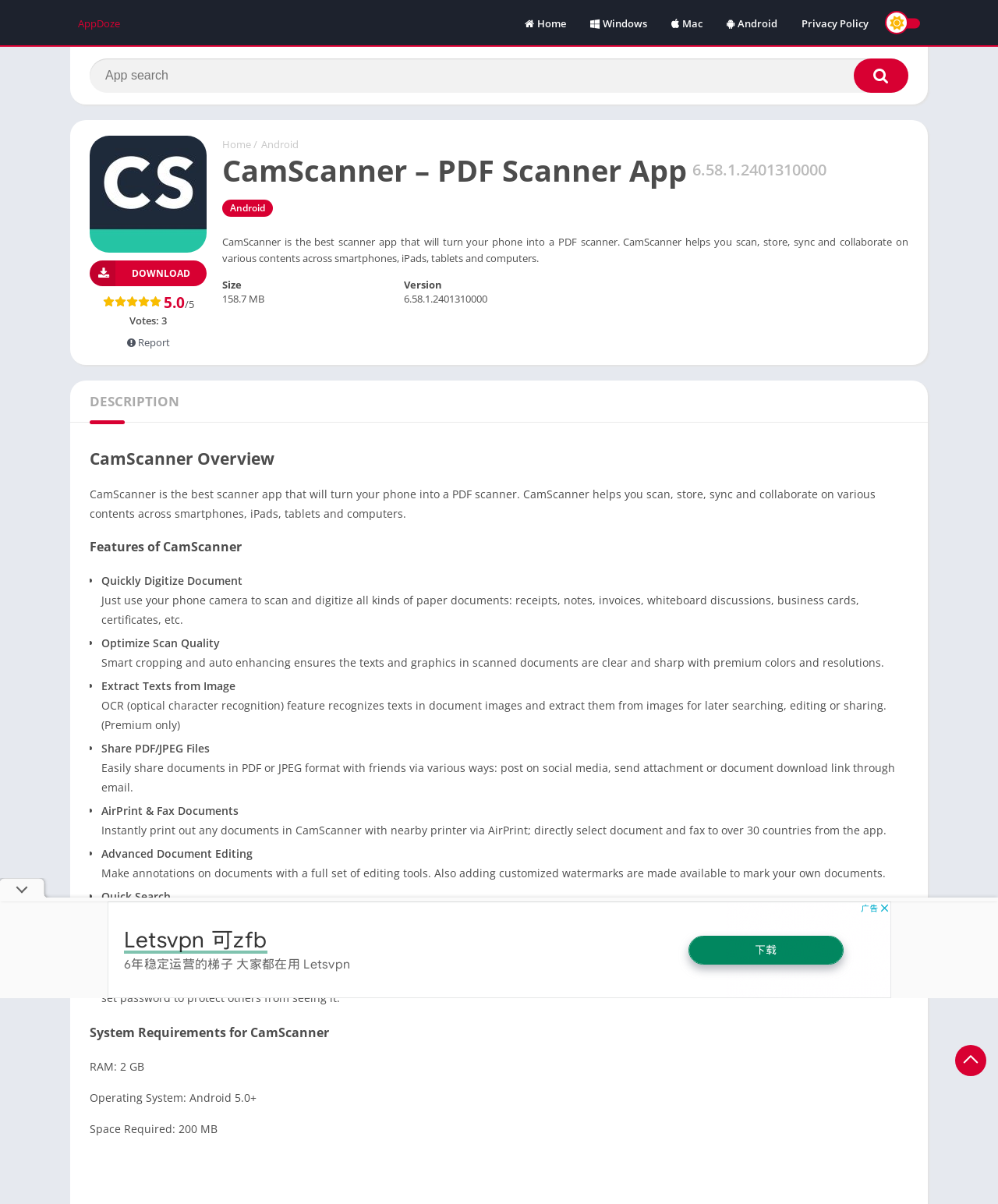Given the webpage screenshot and the description, determine the bounding box coordinates (top-left x, top-left y, bottom-right x, bottom-right y) that define the location of the UI element matching this description: aria-label="Search" name="s" placeholder="App search"

[0.09, 0.049, 0.91, 0.077]